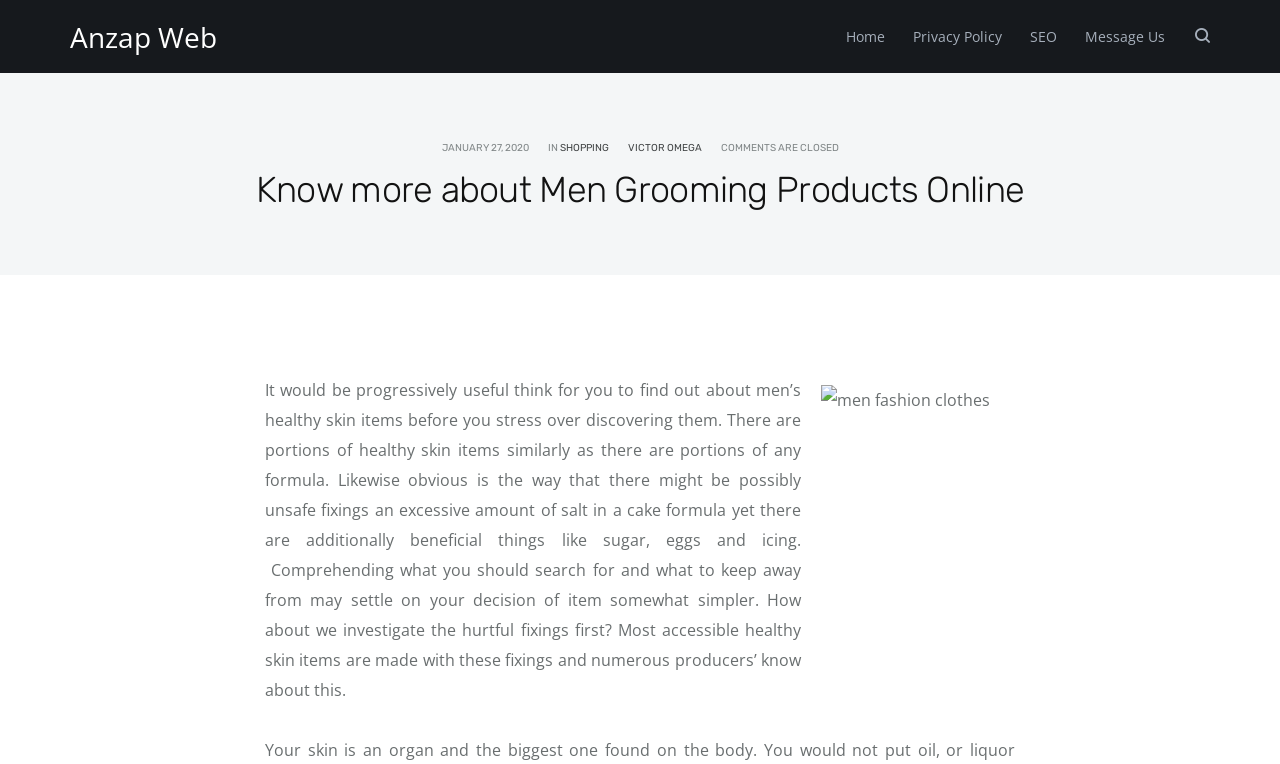How many links are in the header?
Provide an in-depth and detailed explanation in response to the question.

I counted the number of link elements within the HeaderAsNonLandmark element and found 6 links: 'Anzap Web', 'Home', 'Privacy Policy', 'SEO', 'Message Us', and an icon link.